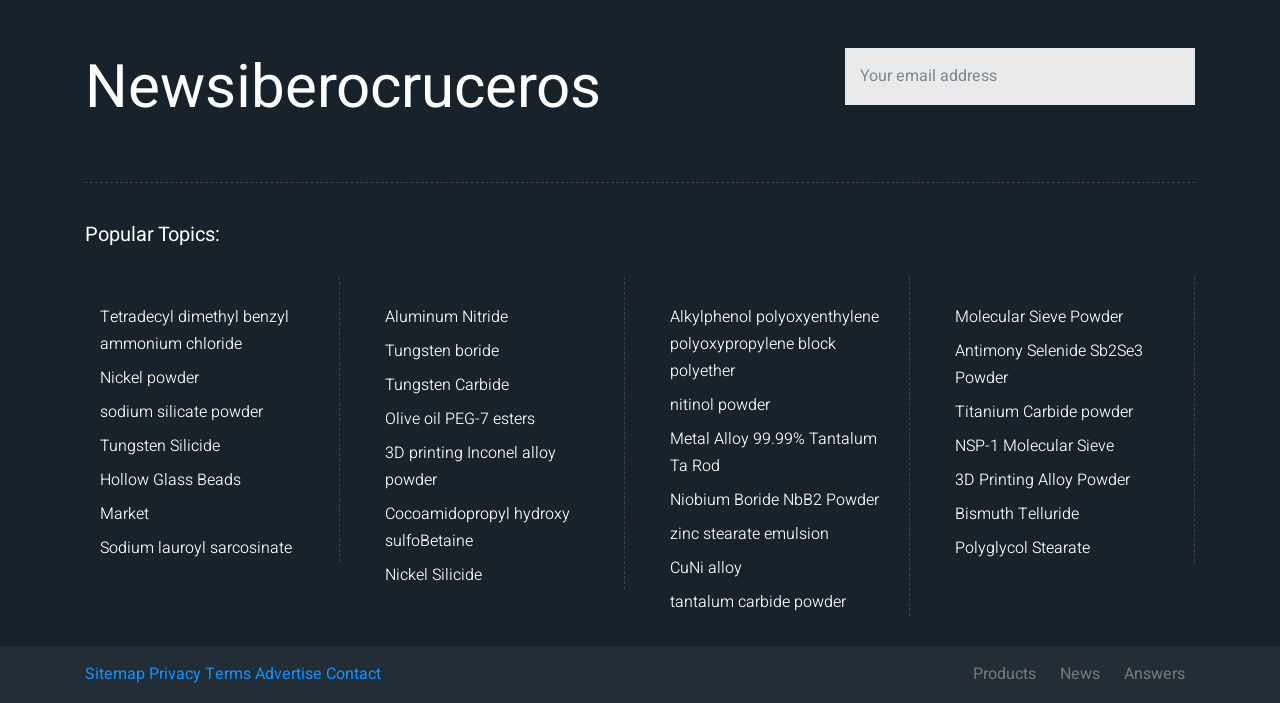Determine the bounding box coordinates of the clickable region to follow the instruction: "Enter email address".

[0.66, 0.068, 0.934, 0.149]